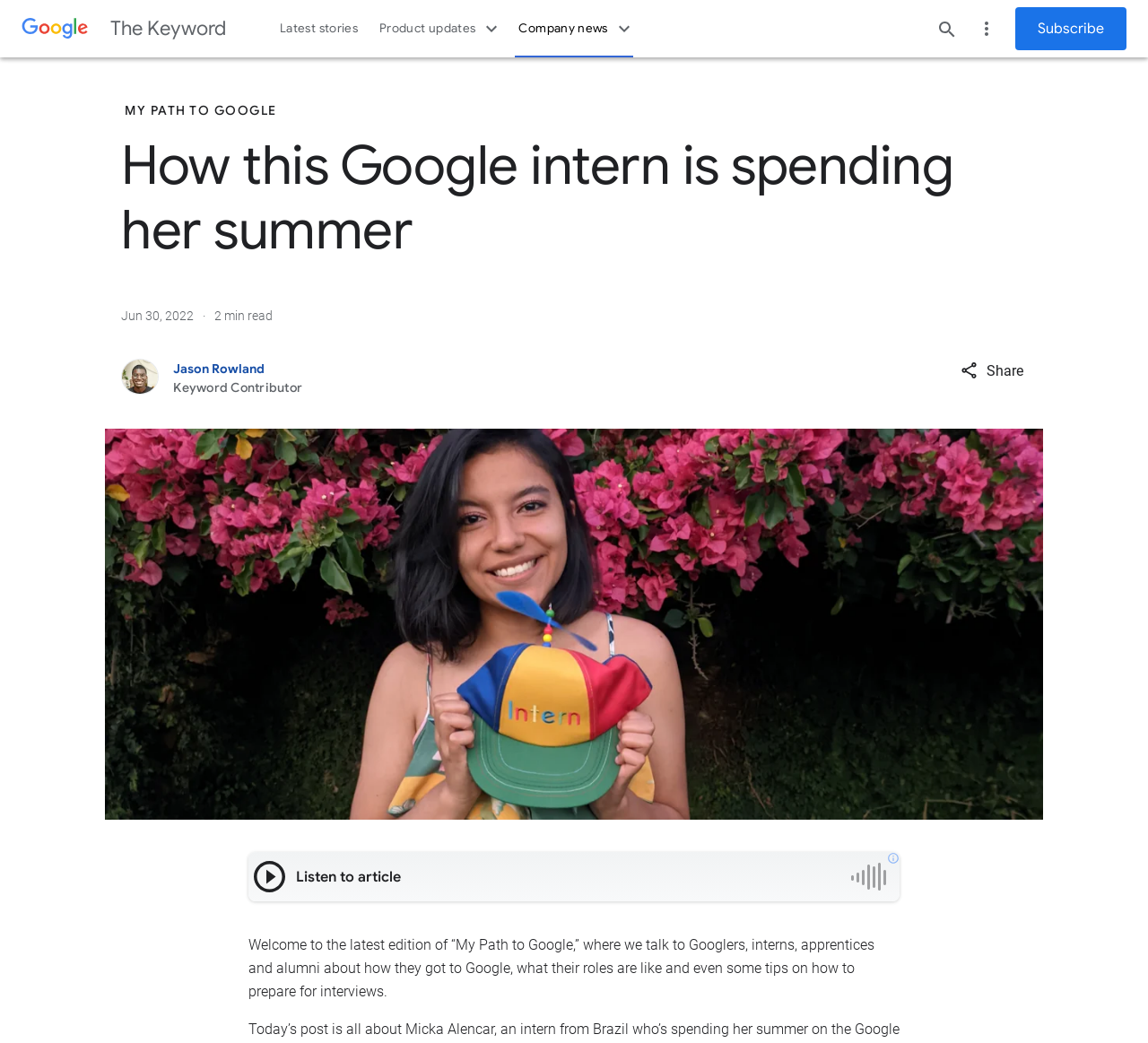Please identify and generate the text content of the webpage's main heading.

How this Google intern is spending her summer